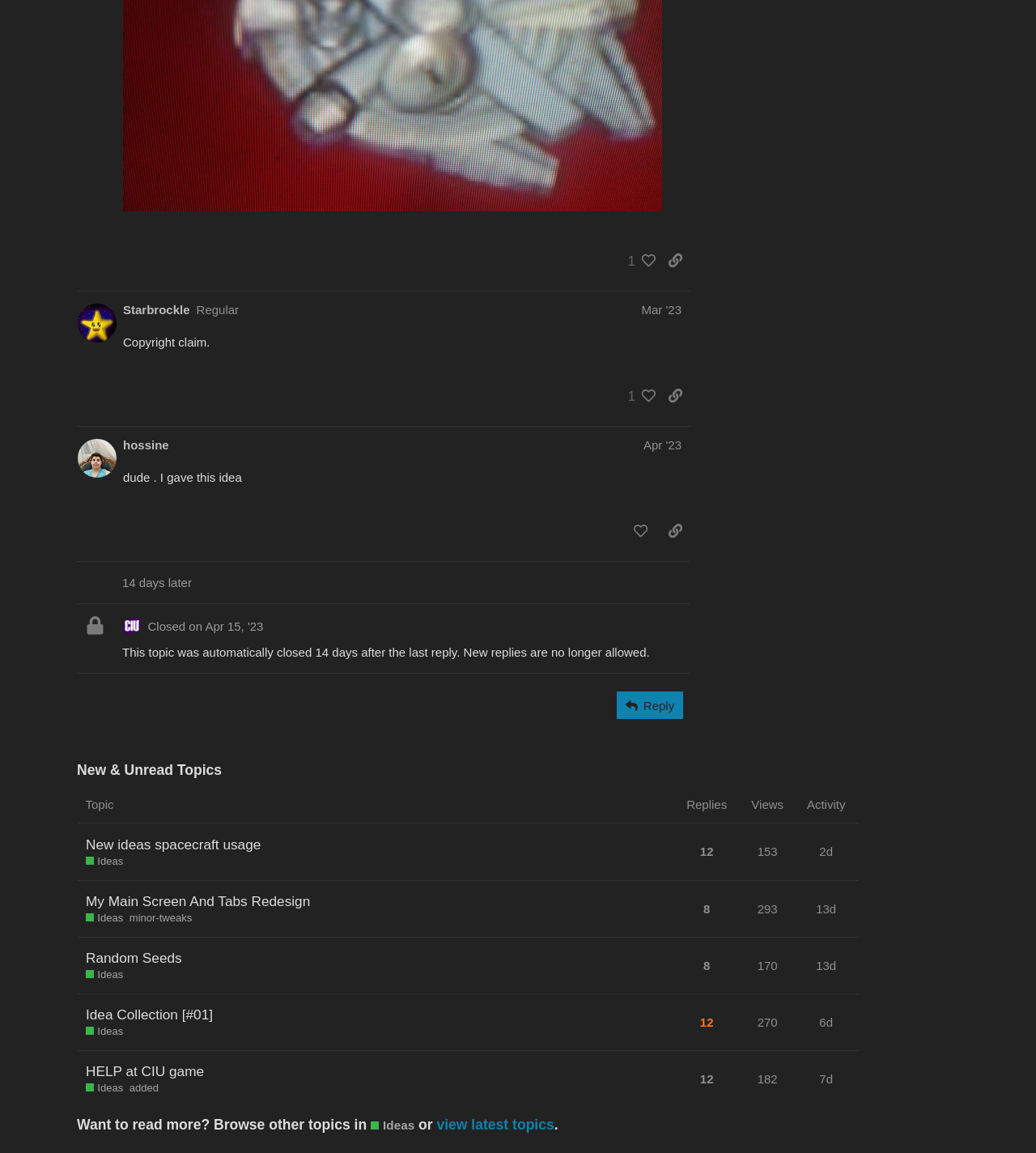Kindly determine the bounding box coordinates for the clickable area to achieve the given instruction: "Like this post".

[0.604, 0.449, 0.633, 0.473]